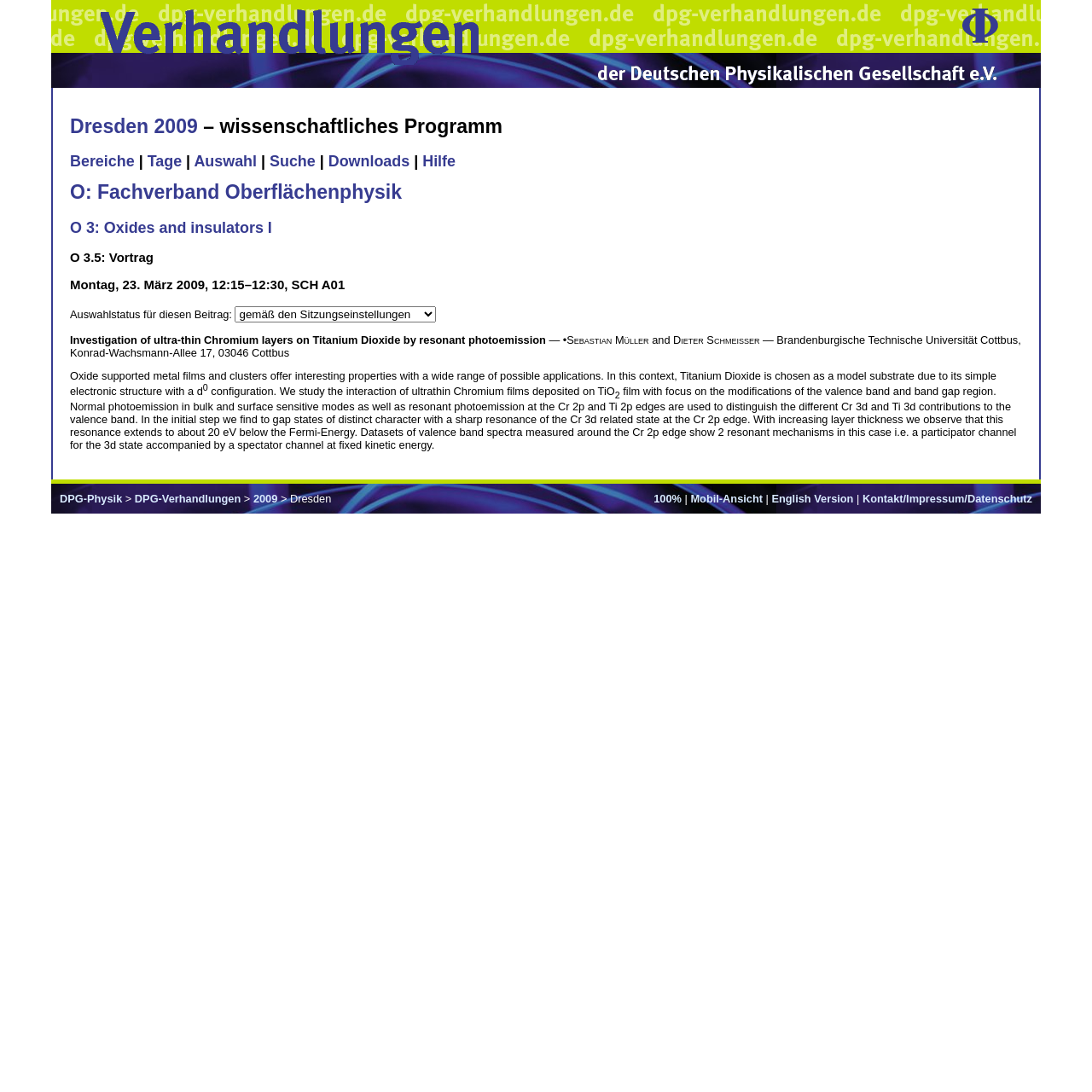Please determine the bounding box coordinates for the UI element described as: "O: Fachverband Oberflächenphysik".

[0.064, 0.166, 0.368, 0.186]